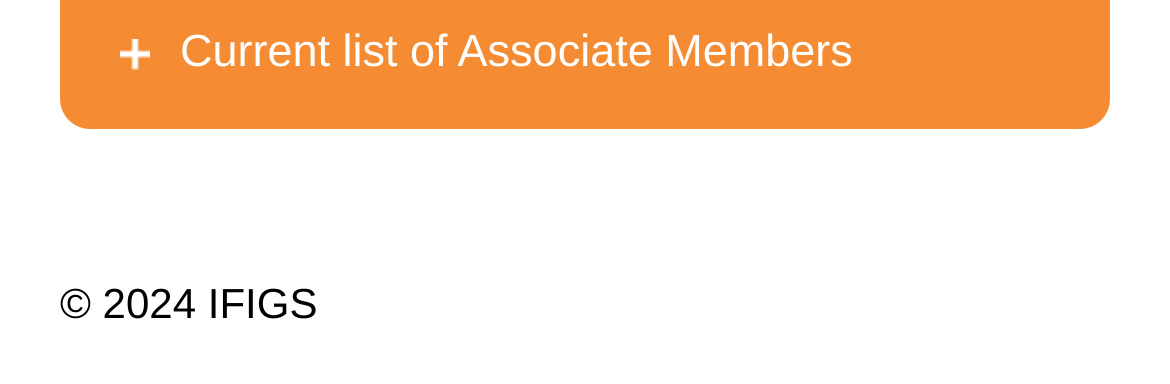Provide the bounding box coordinates for the UI element described in this sentence: "alt="FEDINA"". The coordinates should be four float values between 0 and 1, i.e., [left, top, right, bottom].

None